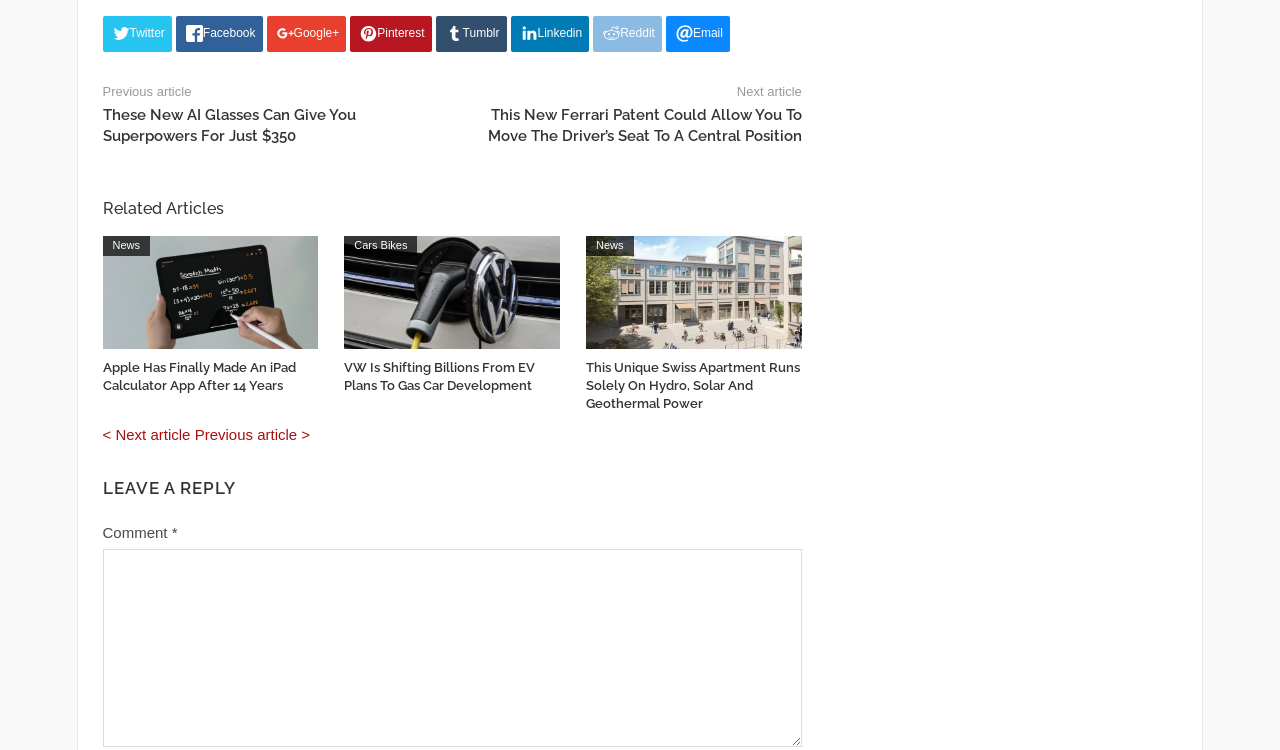Please identify the bounding box coordinates of the element I should click to complete this instruction: 'Read the article 'These New AI Glasses Can Give You Superpowers For Just $350''. The coordinates should be given as four float numbers between 0 and 1, like this: [left, top, right, bottom].

[0.08, 0.142, 0.278, 0.194]